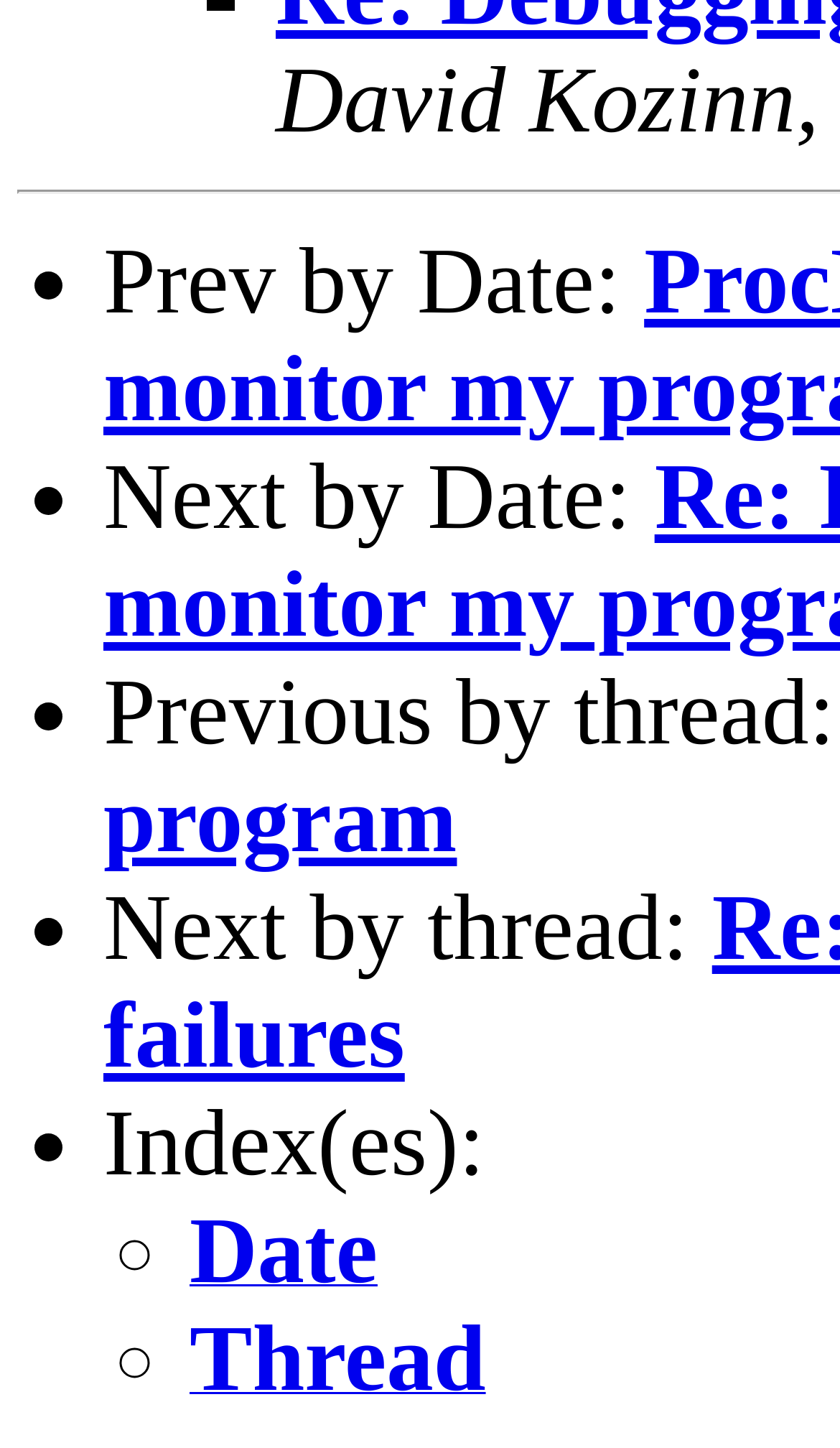Respond to the question below with a single word or phrase:
What is the last navigation option?

Index(es)